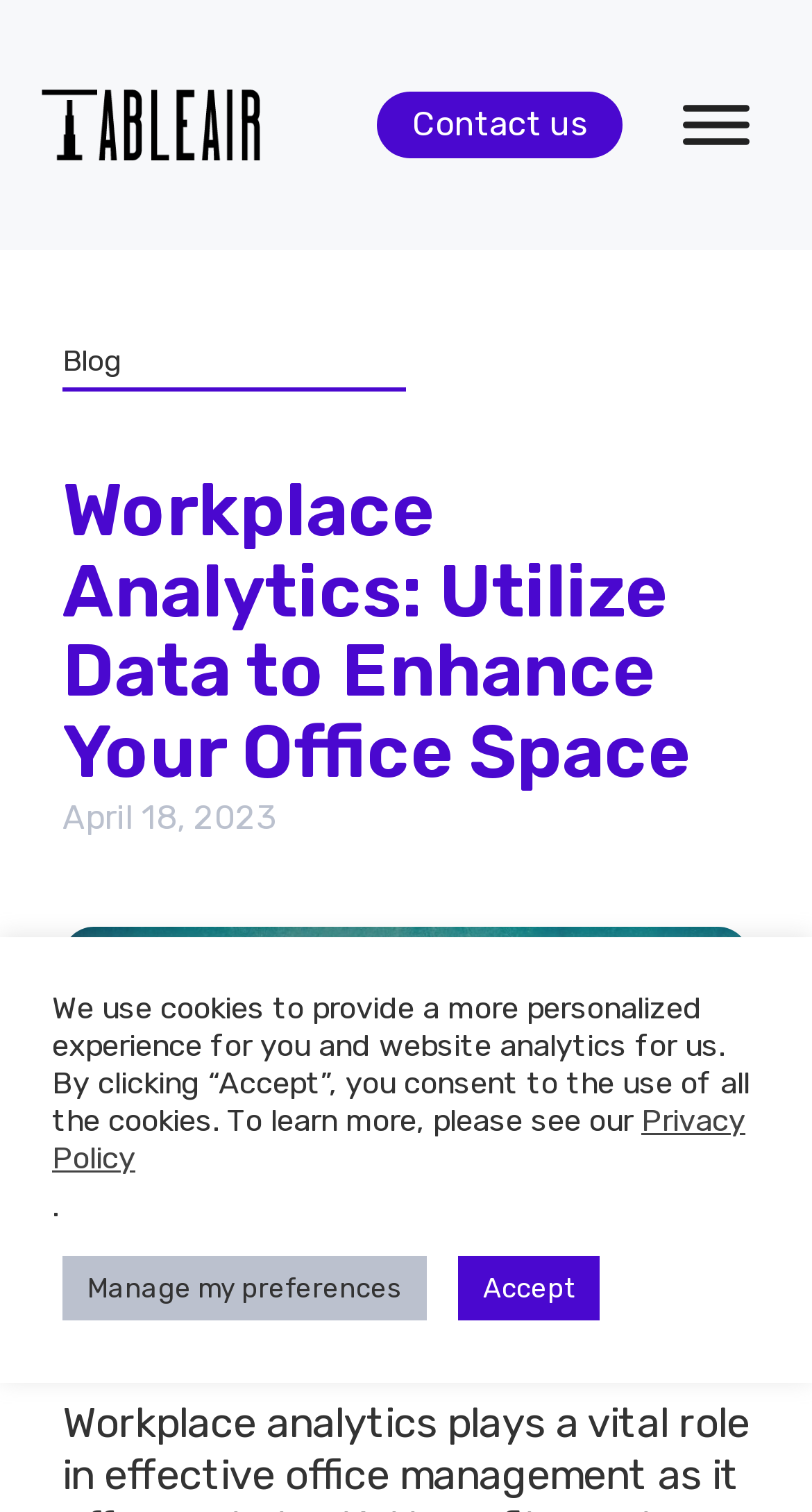Given the following UI element description: "Accept", find the bounding box coordinates in the webpage screenshot.

[0.564, 0.831, 0.738, 0.873]